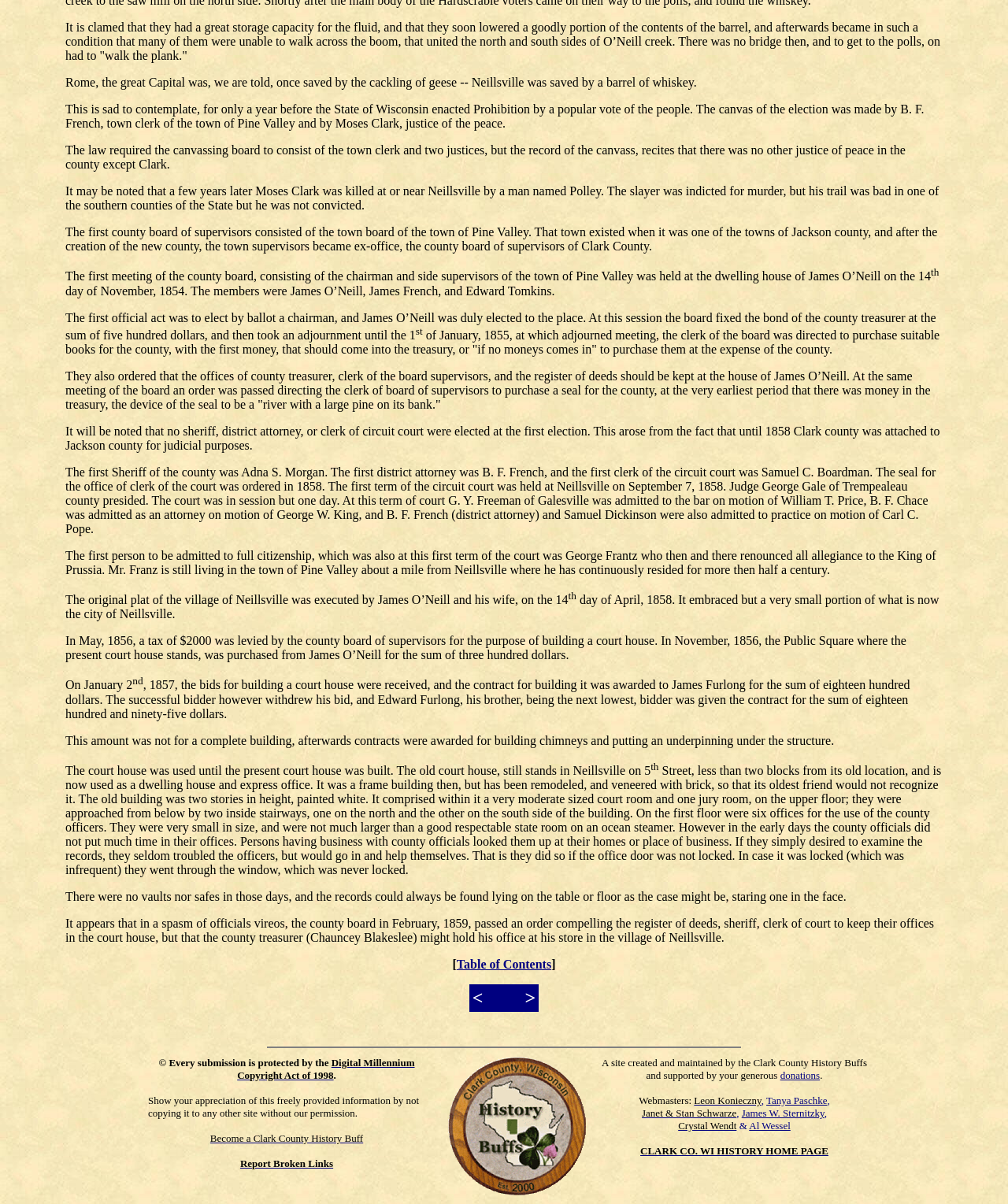Identify the bounding box coordinates of the section to be clicked to complete the task described by the following instruction: "Report Broken Links". The coordinates should be four float numbers between 0 and 1, formatted as [left, top, right, bottom].

[0.238, 0.961, 0.331, 0.971]